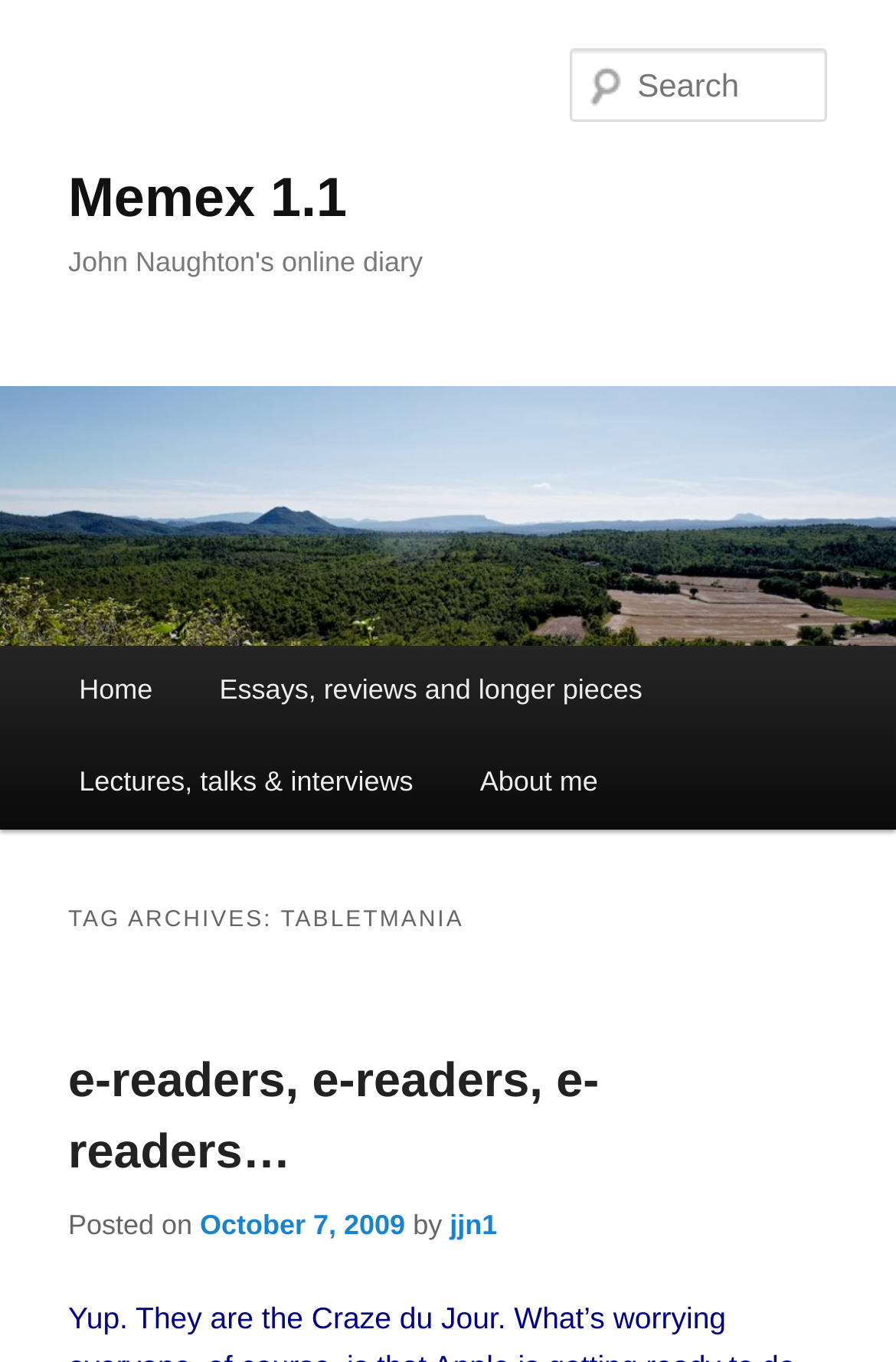Who is the author of the post 'e-readers, e-readers, e-readers…'?
Based on the image content, provide your answer in one word or a short phrase.

jjn1